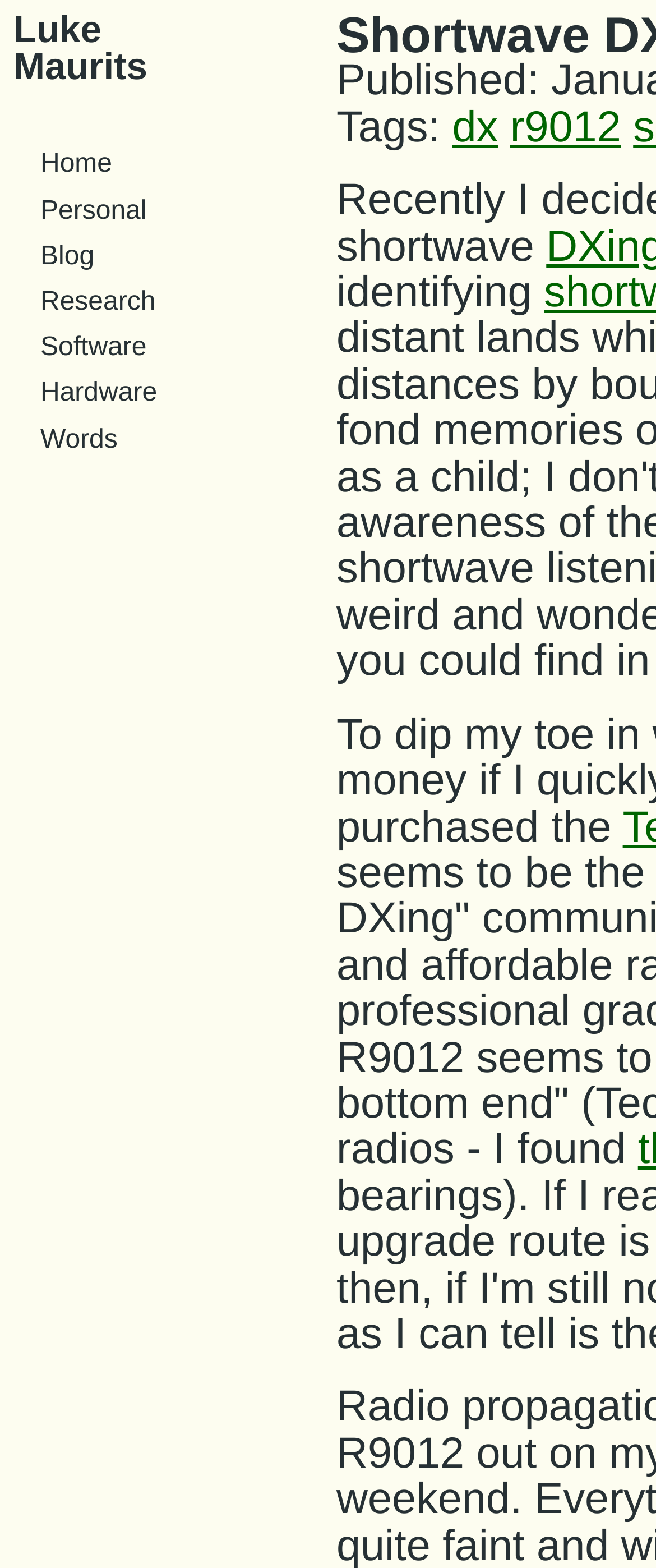Please identify the bounding box coordinates of the element's region that I should click in order to complete the following instruction: "explore dx tags". The bounding box coordinates consist of four float numbers between 0 and 1, i.e., [left, top, right, bottom].

[0.689, 0.066, 0.759, 0.096]